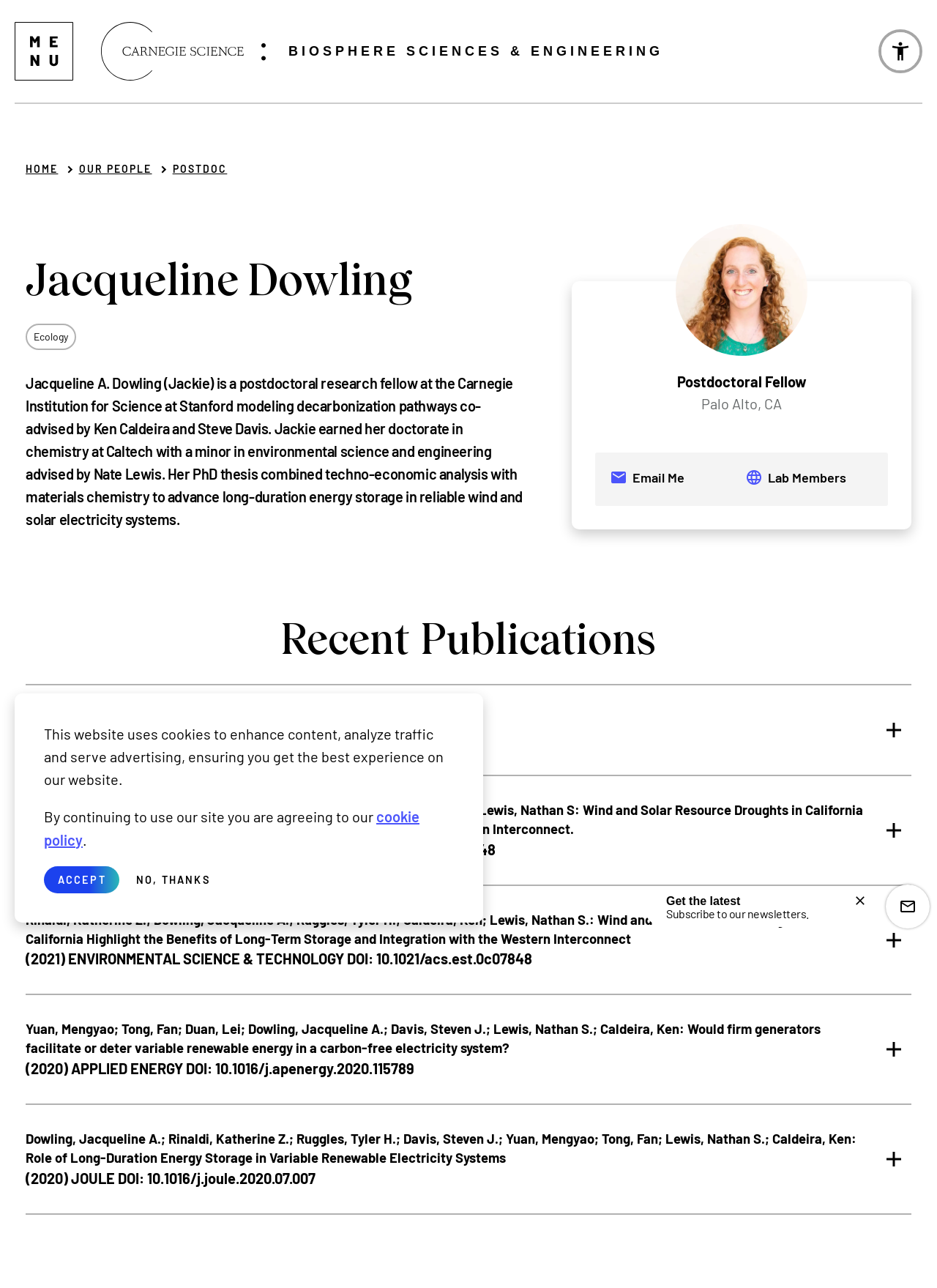Based on the element description Home, identify the bounding box of the UI element in the given webpage screenshot. The coordinates should be in the format (top-left x, top-left y, bottom-right x, bottom-right y) and must be between 0 and 1.

[0.108, 0.017, 0.26, 0.063]